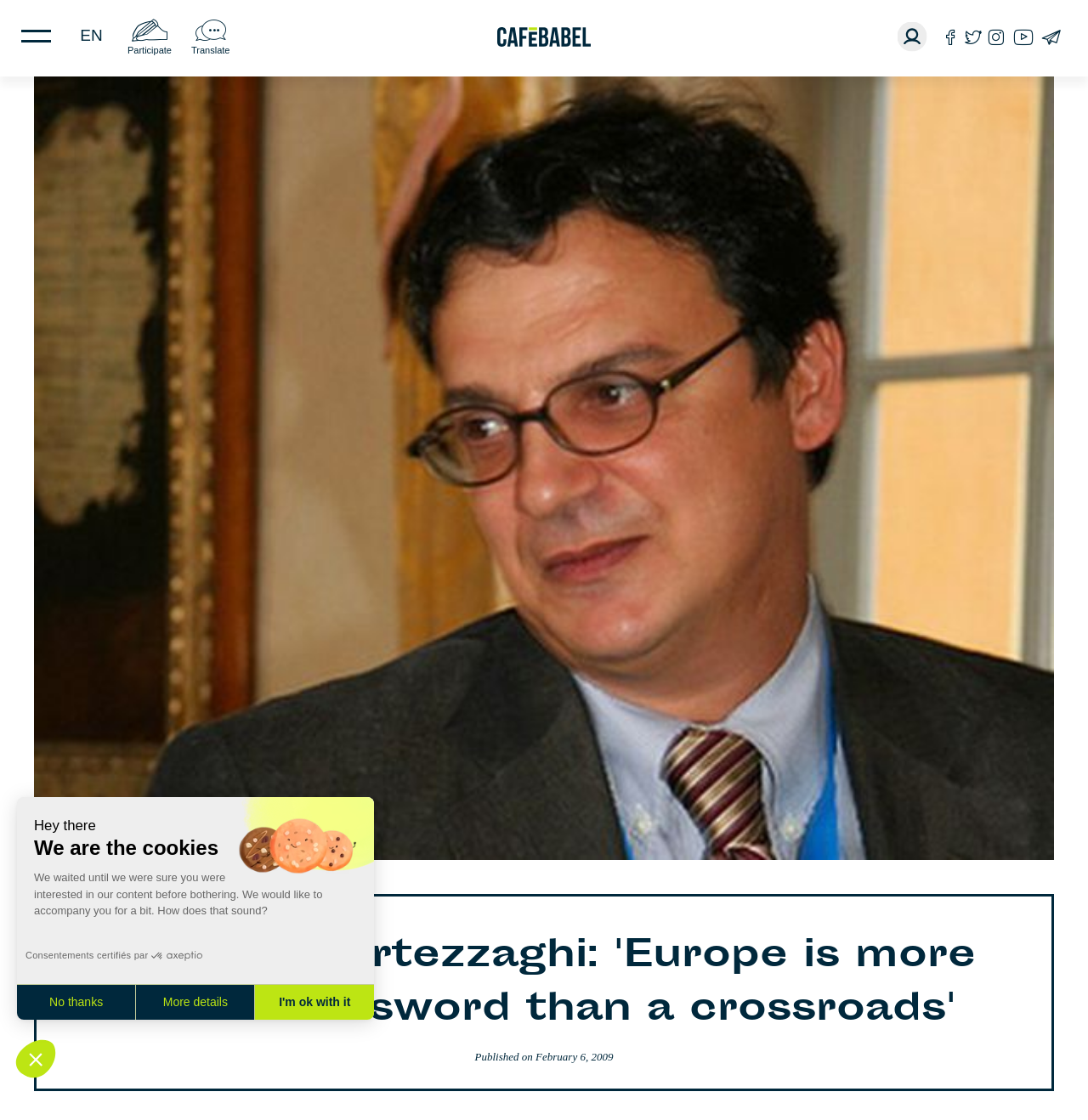Give a one-word or one-phrase response to the question: 
What is the name of the website?

Cafébabel